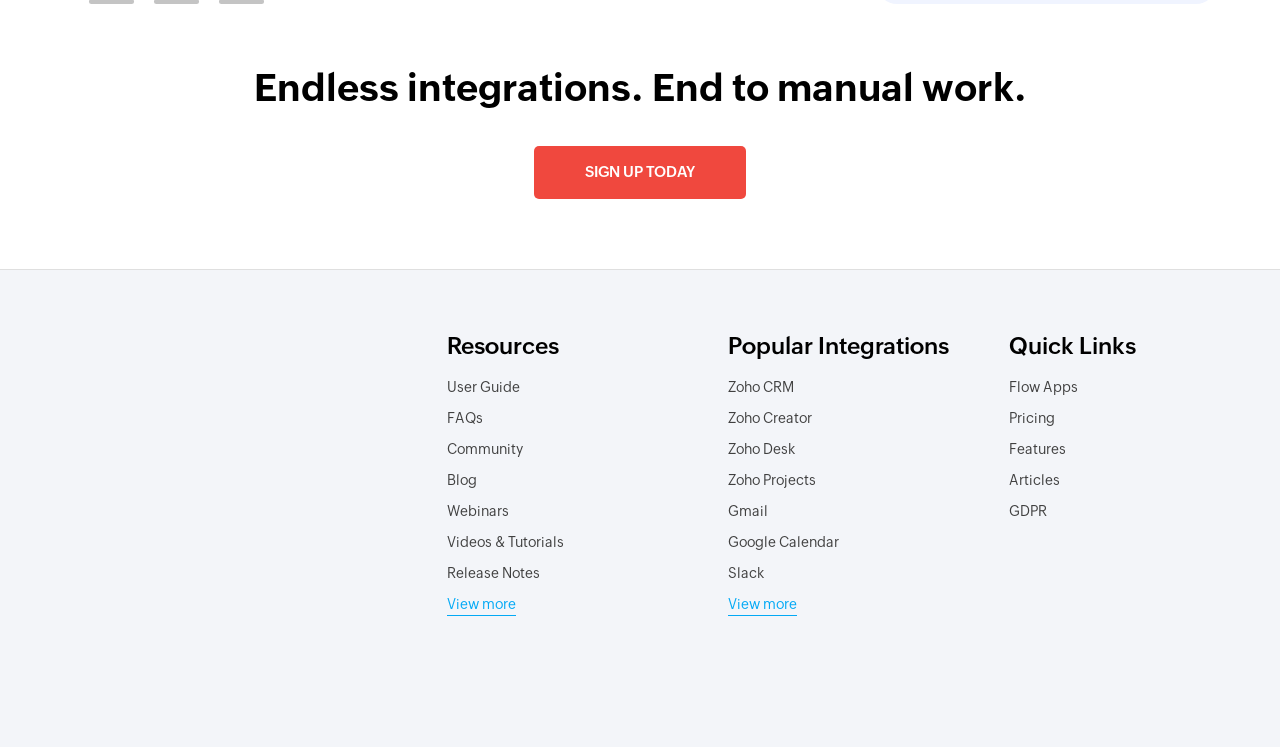Predict the bounding box coordinates for the UI element described as: "Pricing". The coordinates should be four float numbers between 0 and 1, presented as [left, top, right, bottom].

[0.788, 0.54, 0.824, 0.581]